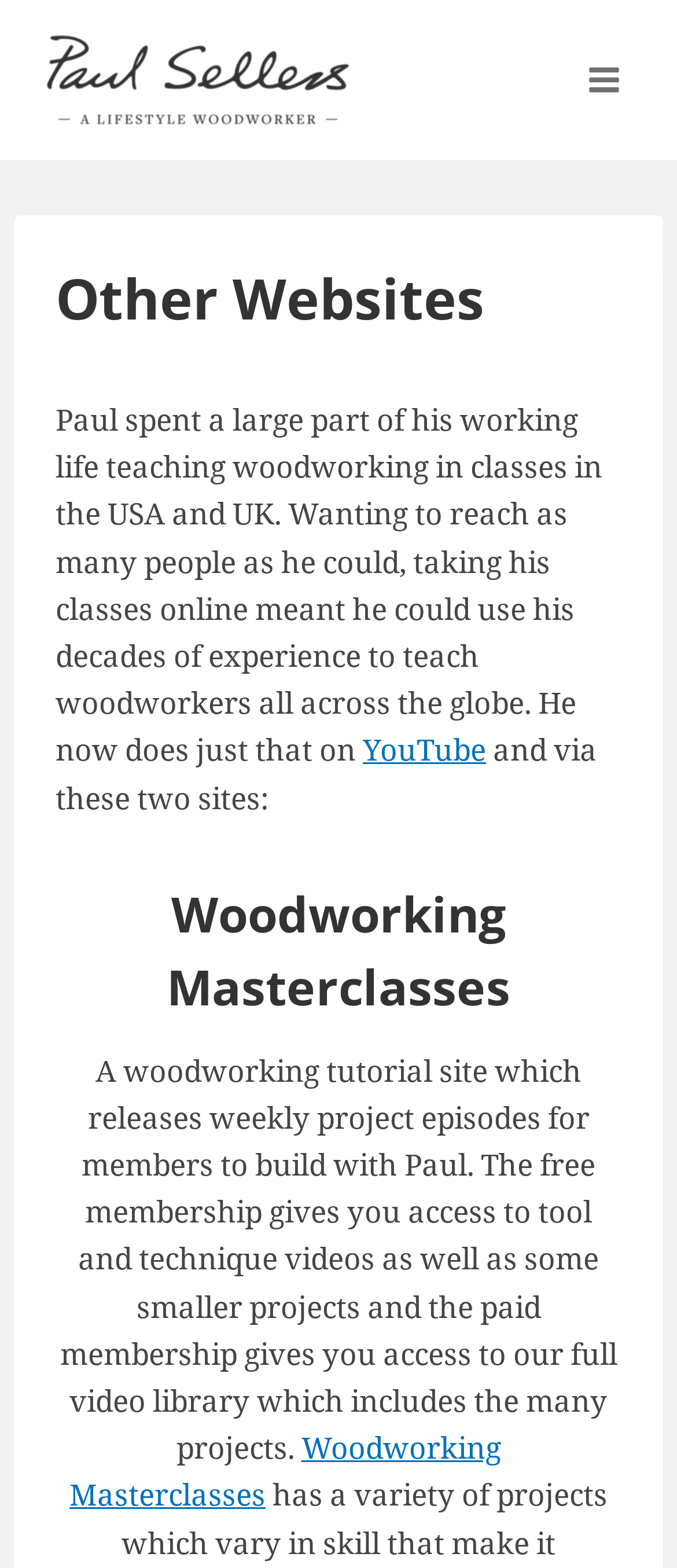Create an elaborate caption that covers all aspects of the webpage.

The webpage is about Paul Sellers' blog, with a prominent link to the blog at the top left corner. Next to the link is an image with the same name. On the top right corner, there is a button to open a menu, accompanied by a small image of a toggle menu icon.

Below the top section, there is a header that spans almost the entire width of the page, with a heading that reads "Other Websites". Directly below the header, there is a paragraph of text that describes Paul's experience teaching woodworking and his decision to take his classes online. This text is positioned at the top left of the main content area.

To the right of the paragraph, there is a link to YouTube. Below the paragraph, there is another line of text that reads "and via these two sites:". This text is positioned at the top left of the main content area, below the previous paragraph.

Further down, there is a heading that reads "Woodworking Masterclasses", positioned at the top left of the main content area. Below the heading, there is a block of text that describes the Woodworking Masterclasses website, including its features and membership options. This text is positioned at the top left of the main content area, below the heading. At the bottom of the main content area, there is a link to the Woodworking Masterclasses website.